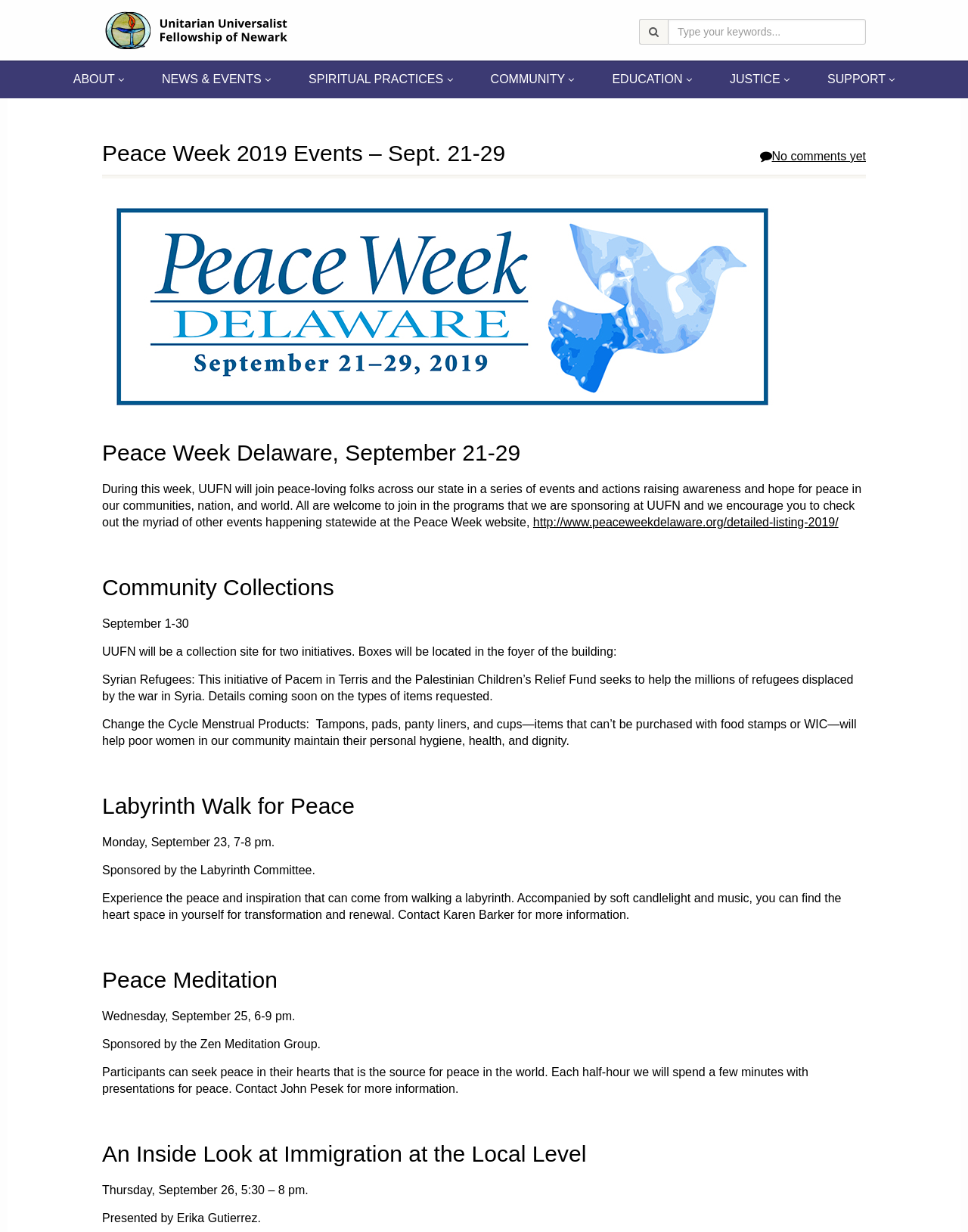Refer to the element description No comments yet and identify the corresponding bounding box in the screenshot. Format the coordinates as (top-left x, top-left y, bottom-right x, bottom-right y) with values in the range of 0 to 1.

[0.785, 0.122, 0.895, 0.132]